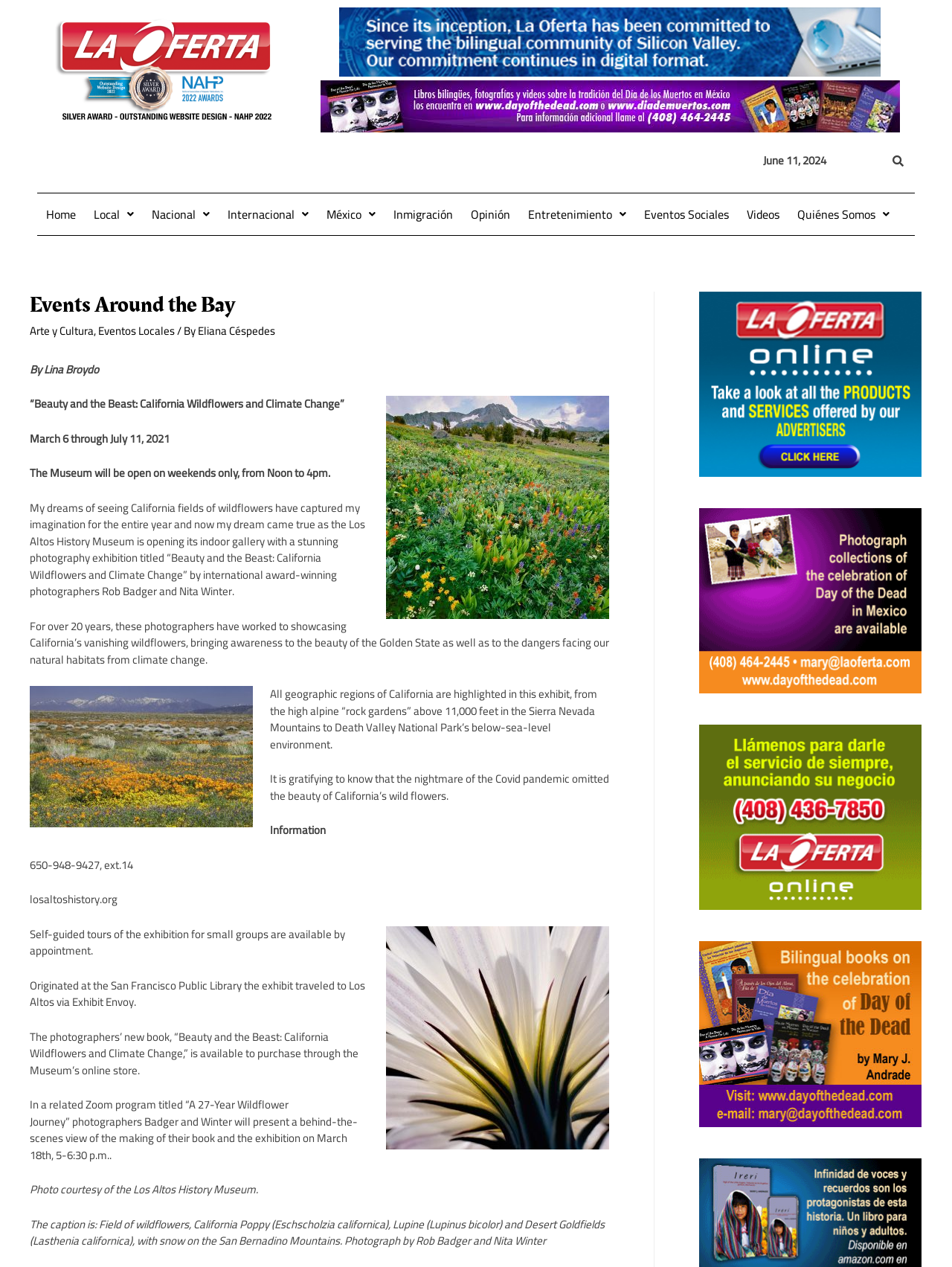Please locate the clickable area by providing the bounding box coordinates to follow this instruction: "Search for events".

[0.93, 0.116, 0.954, 0.137]